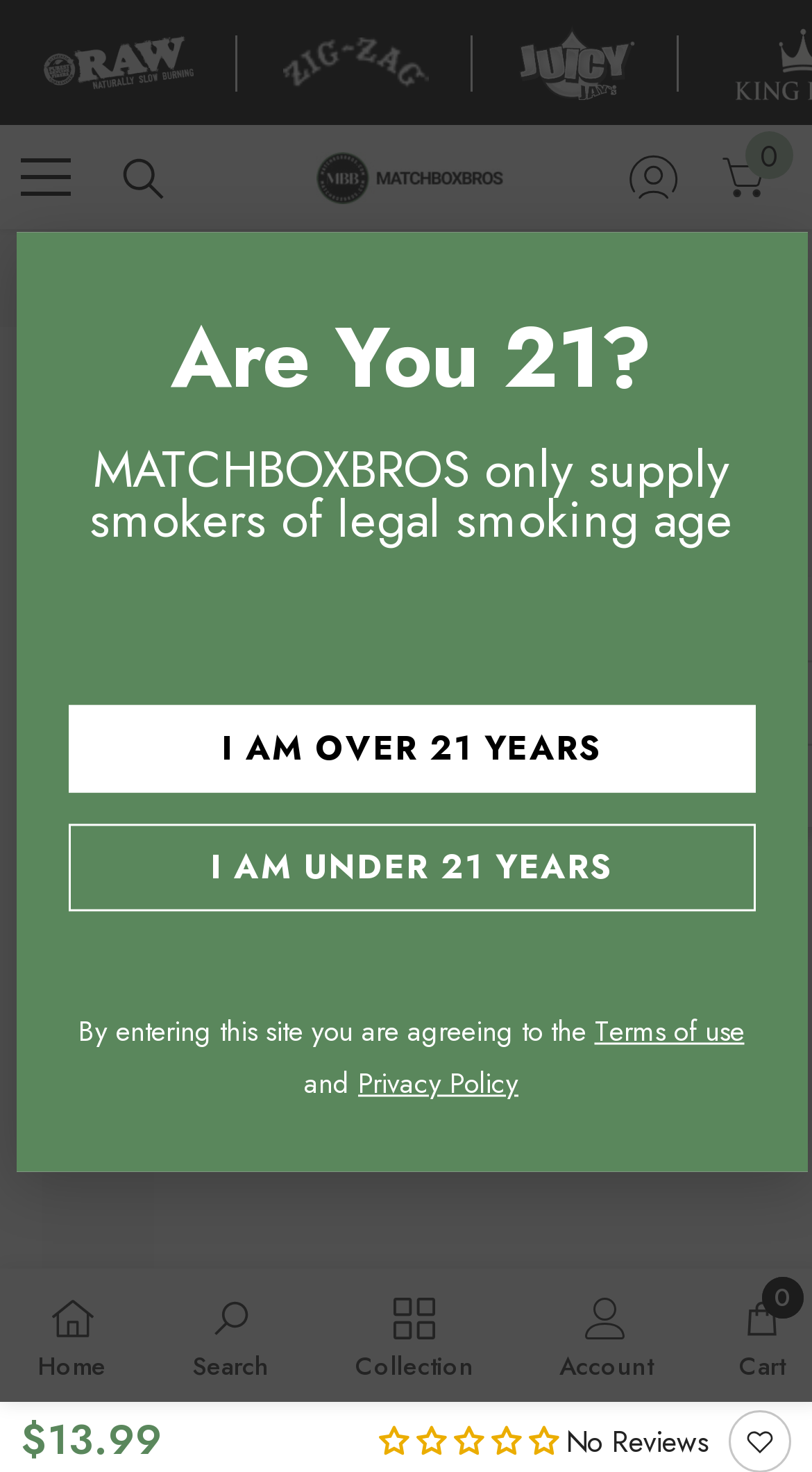Please locate the bounding box coordinates of the region I need to click to follow this instruction: "Check the price of the RAW Donuts Rolling Tray".

[0.026, 0.958, 0.2, 0.999]